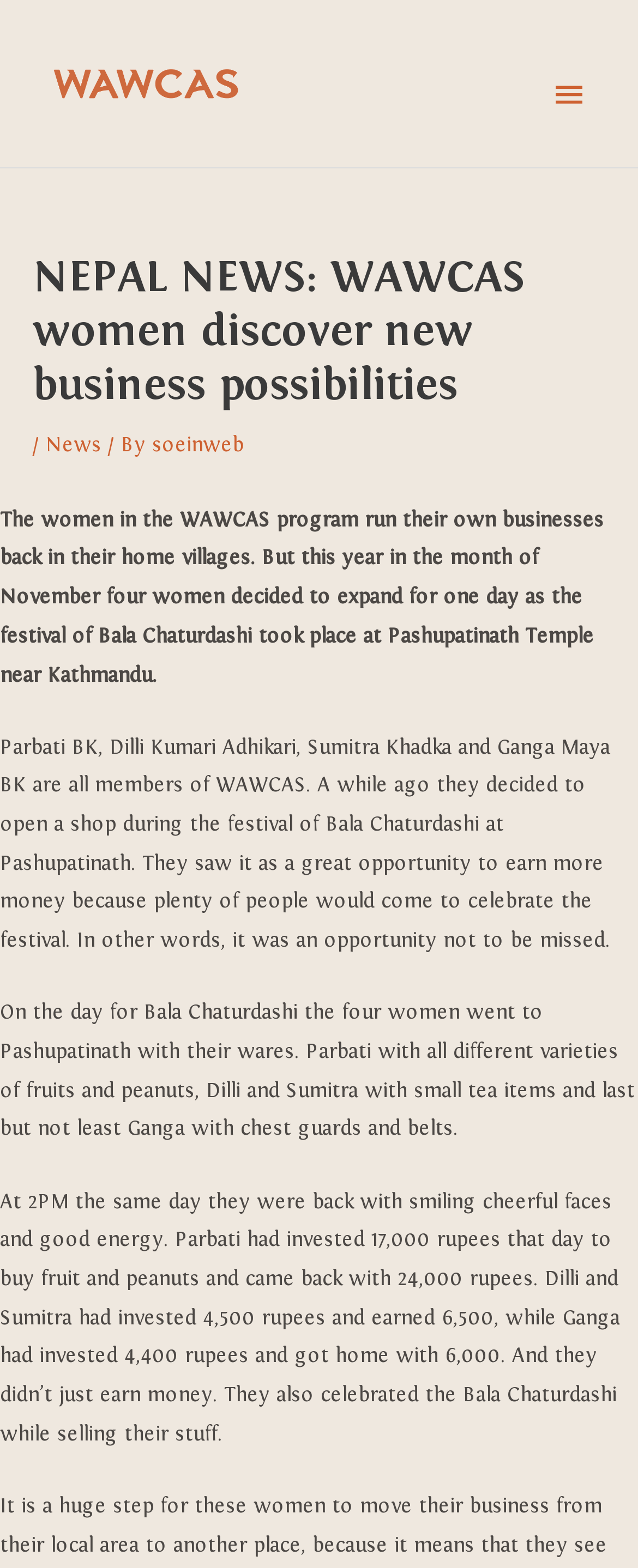What is the name of the program that the four women are members of?
Please provide a single word or phrase as your answer based on the screenshot.

WAWCAS